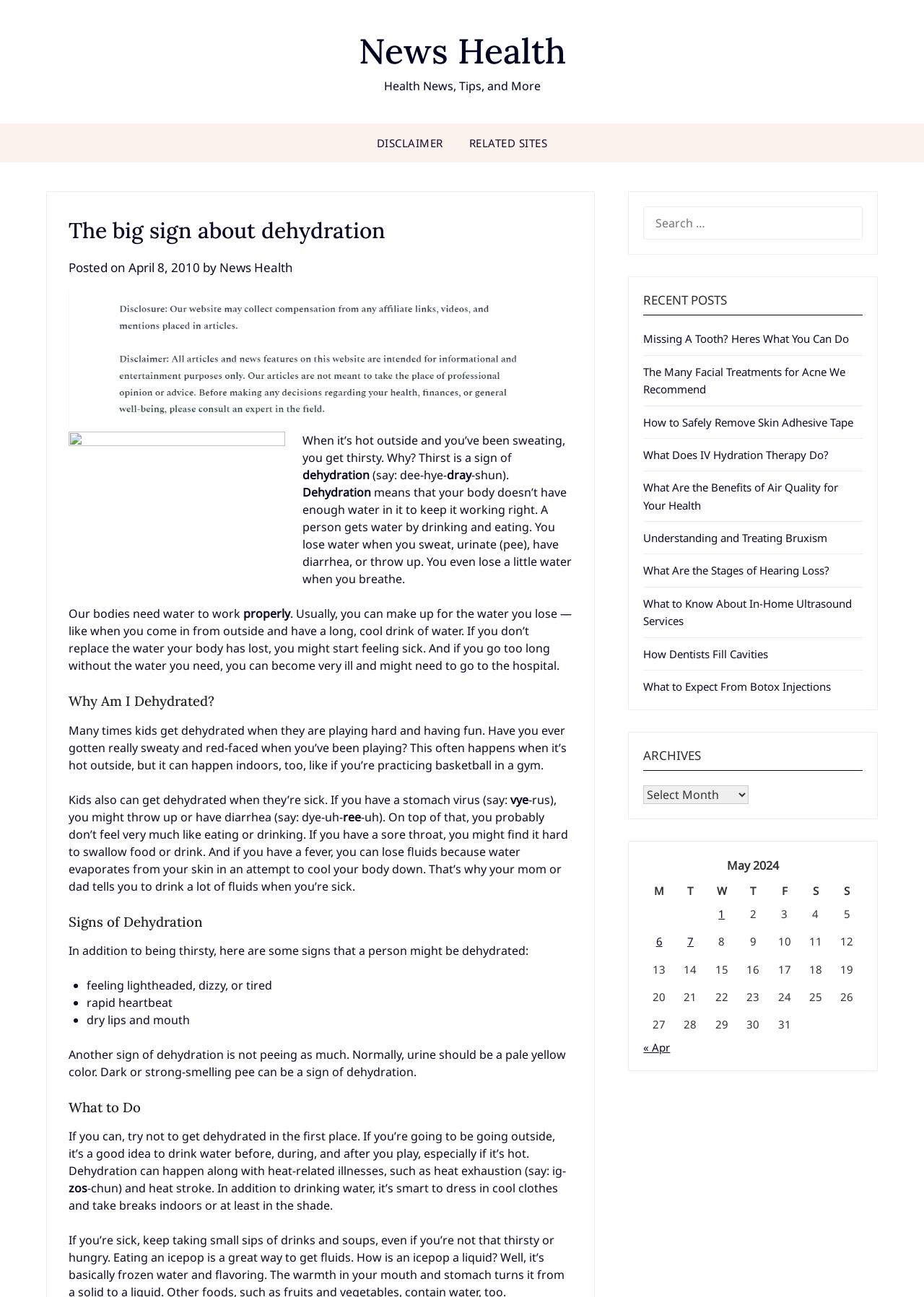Please determine the bounding box coordinates for the element that should be clicked to follow these instructions: "click on disclaimer".

[0.395, 0.095, 0.492, 0.125]